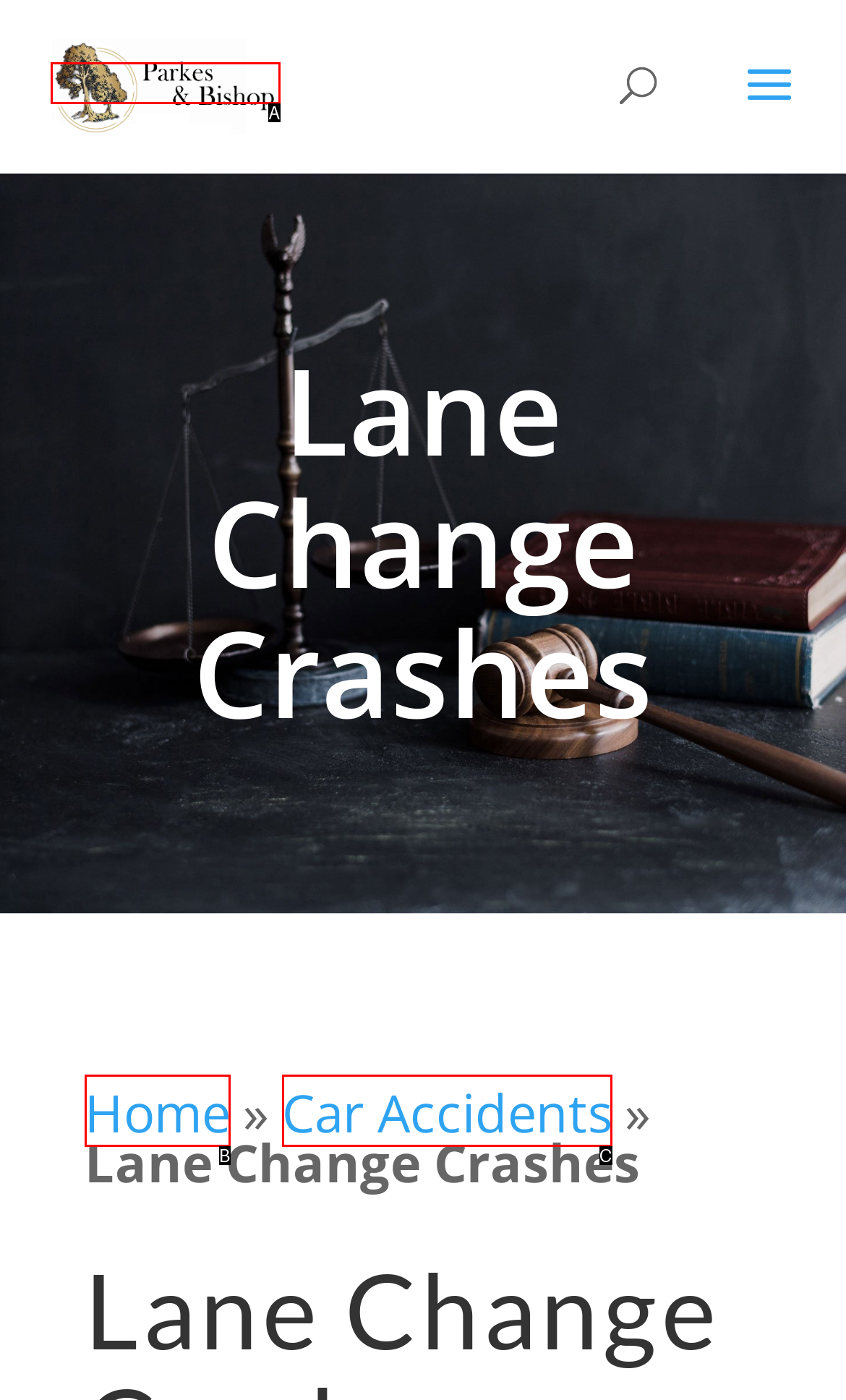Determine the UI element that matches the description: alt="Parkes & Bishop"
Answer with the letter from the given choices.

A